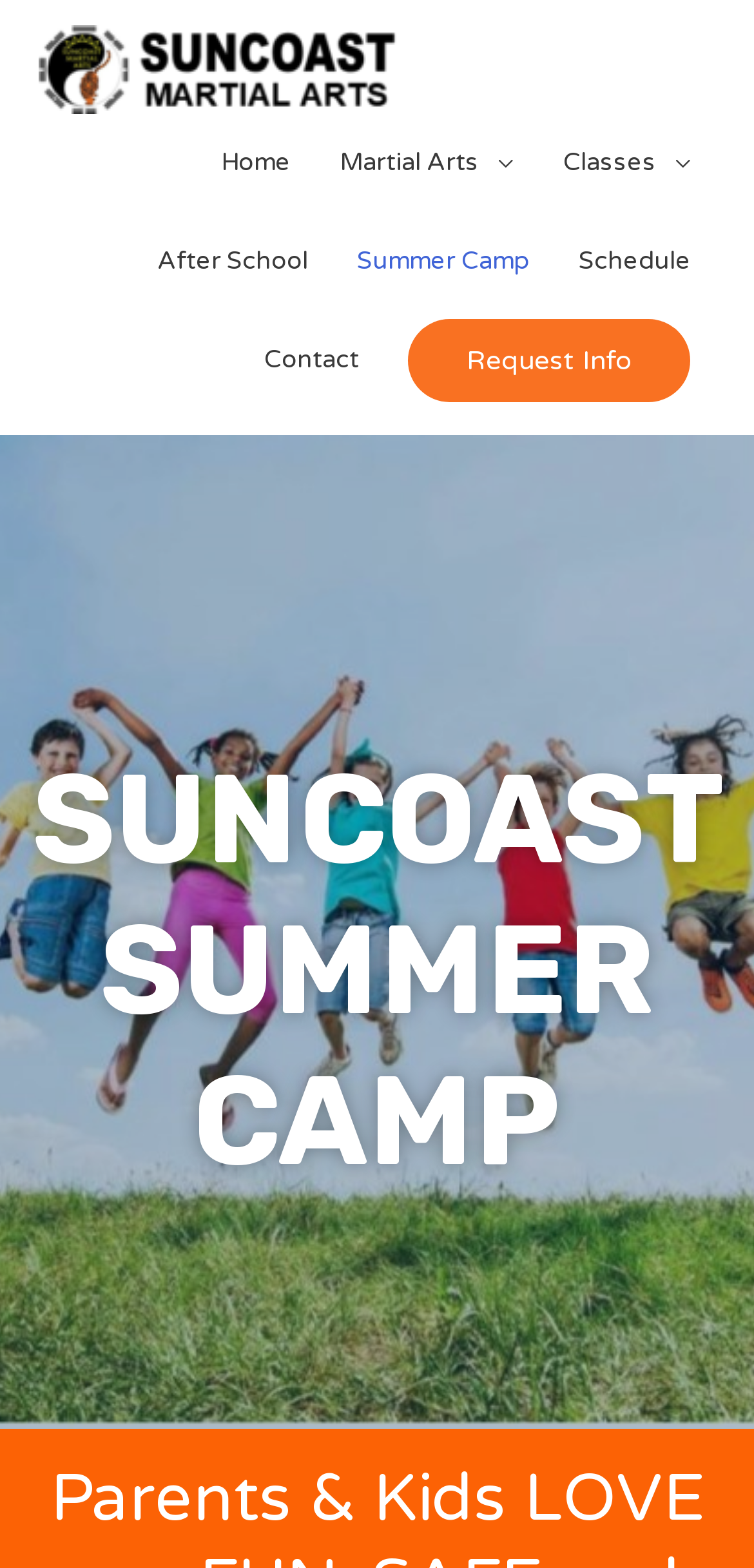Provide a brief response in the form of a single word or phrase:
What is above the navigation links?

Logo and school name